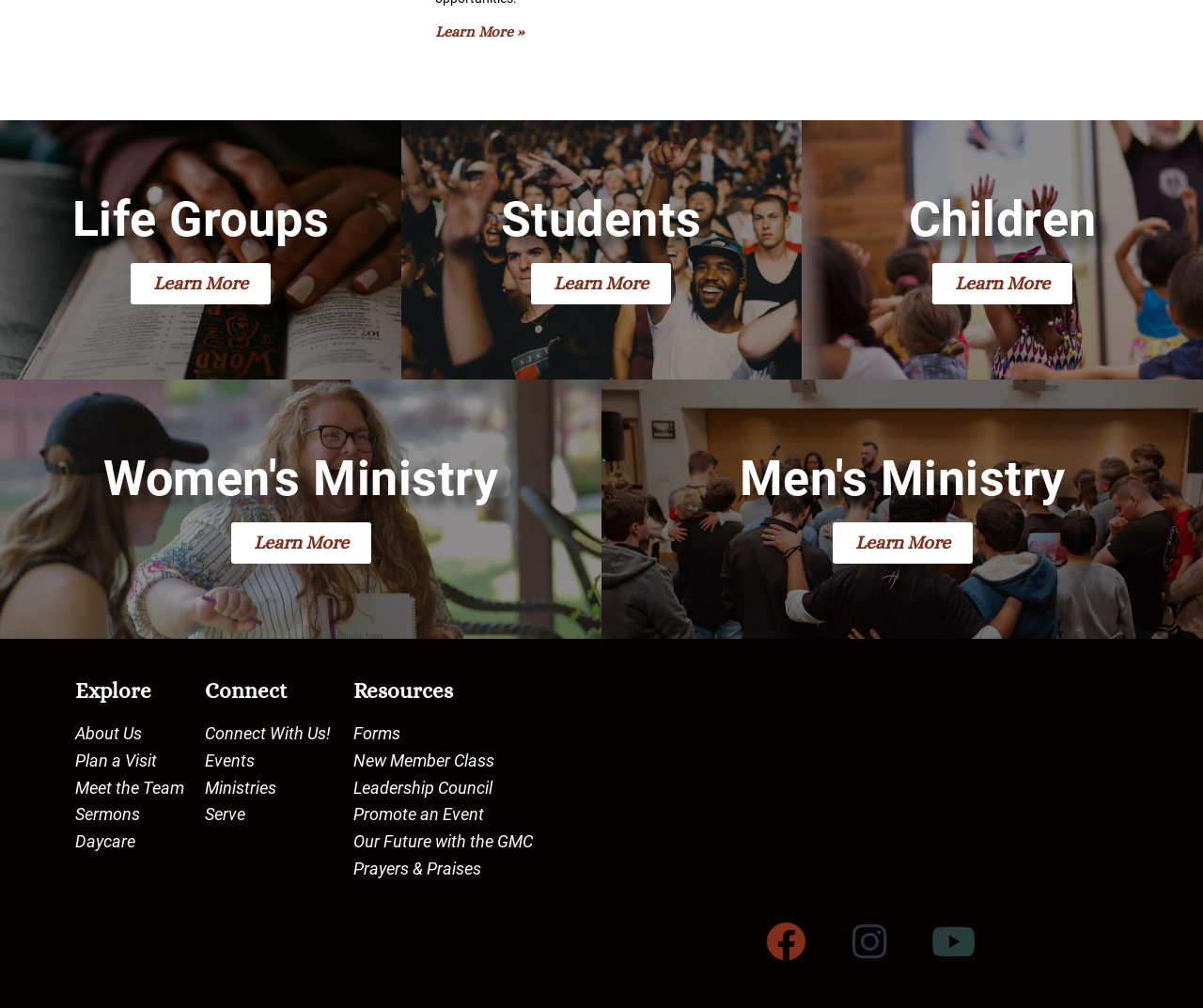What is the first life group mentioned?
Based on the image, answer the question with as much detail as possible.

The first life group mentioned is 'Outdoor Worship & Cookout' which can be found in the link 'Read more about Outdoor Worship & Cookout' at the top of the webpage.